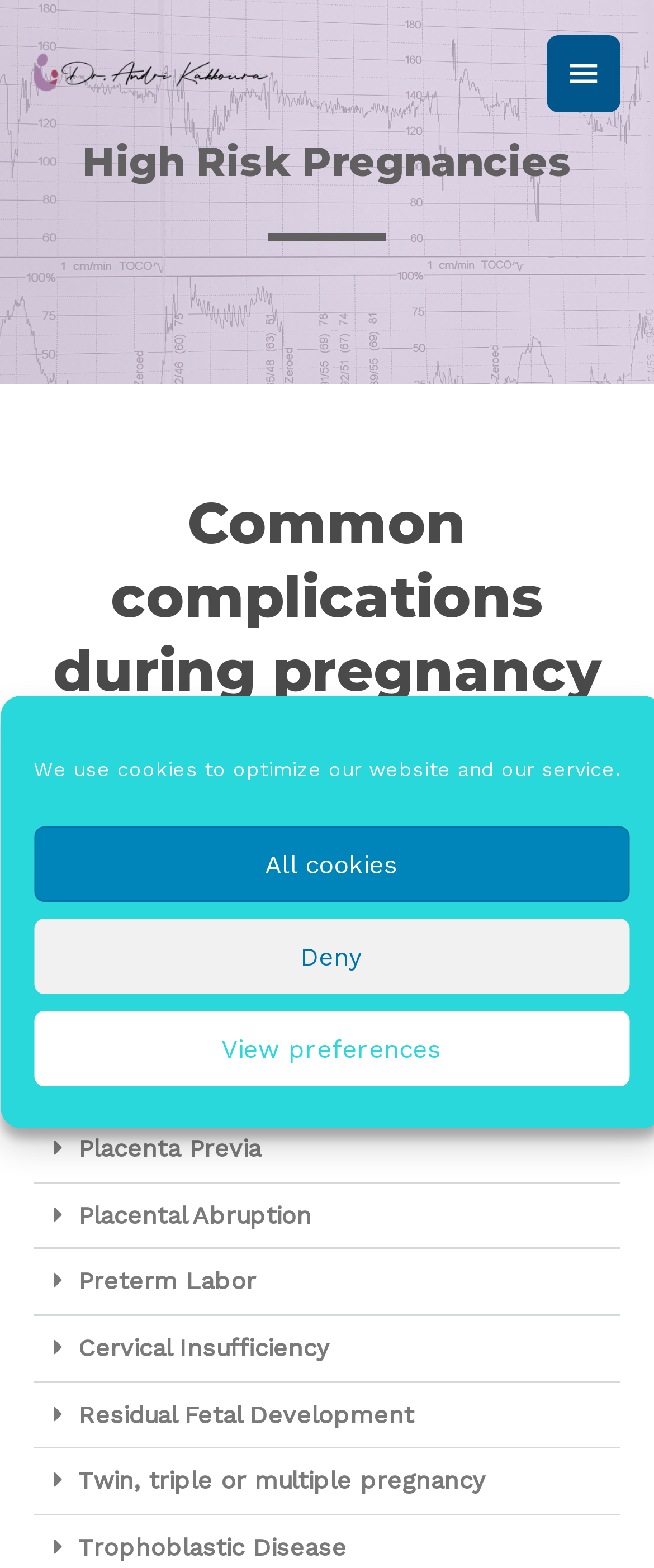Please look at the image and answer the question with a detailed explanation: Who is the author of this webpage?

I found a link and an image with the label 'Andri Kakkoura' at the top of the webpage, which suggests that Andri Kakkoura is the author of this webpage.